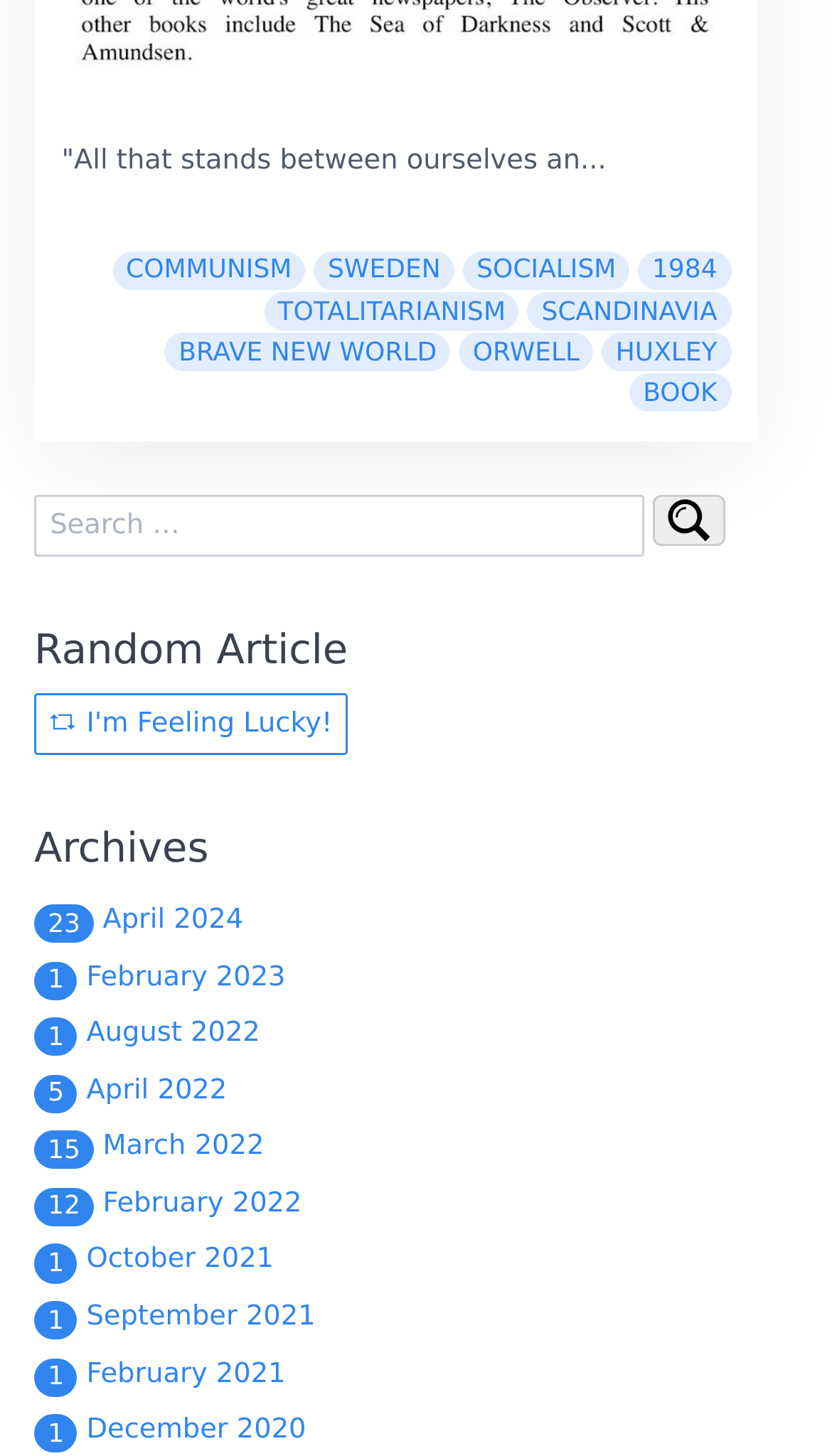Please identify the bounding box coordinates of the element's region that I should click in order to complete the following instruction: "Click on the 'BOOK' link". The bounding box coordinates consist of four float numbers between 0 and 1, i.e., [left, top, right, bottom].

[0.756, 0.257, 0.878, 0.283]